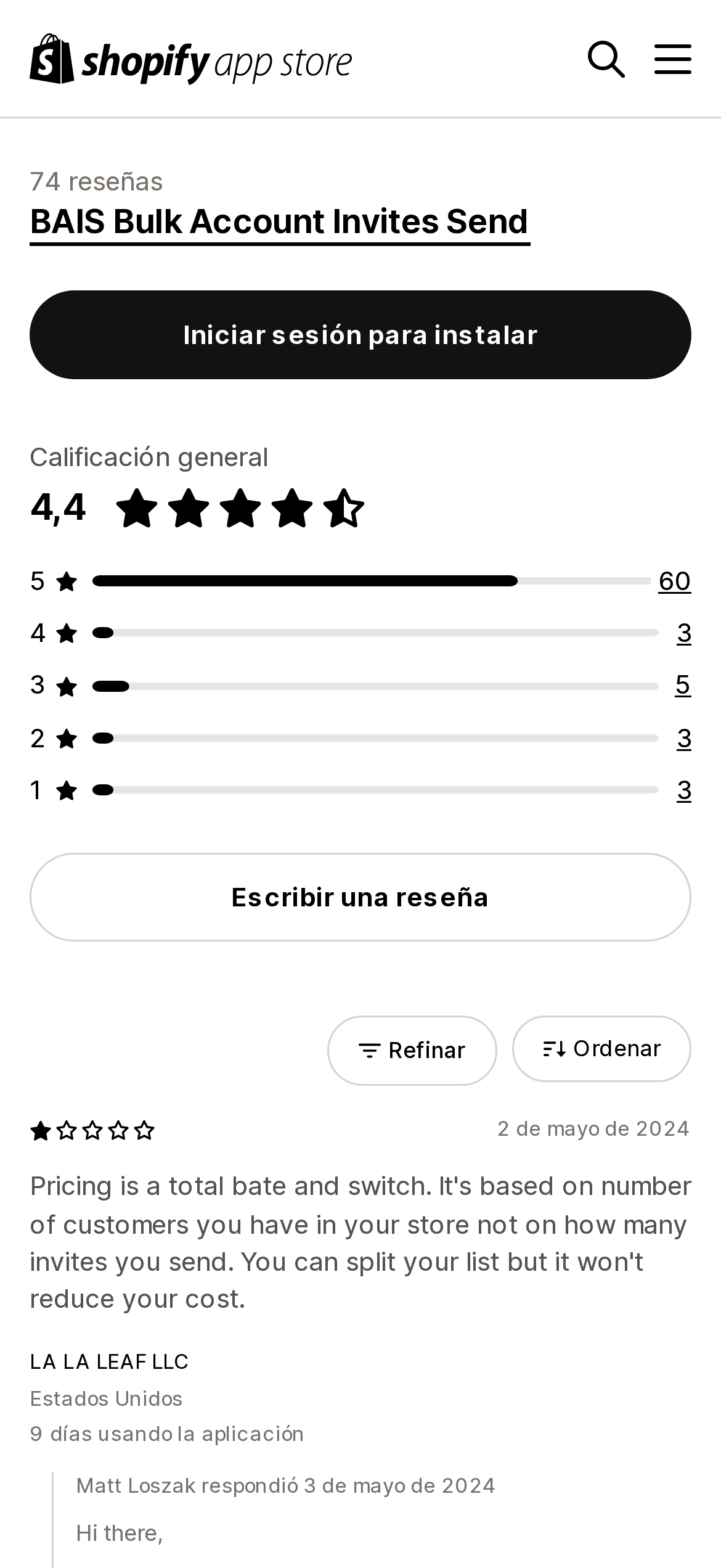Bounding box coordinates are specified in the format (top-left x, top-left y, bottom-right x, bottom-right y). All values are floating point numbers bounded between 0 and 1. Please provide the bounding box coordinate of the region this sentence describes: 60

[0.913, 0.36, 0.959, 0.38]